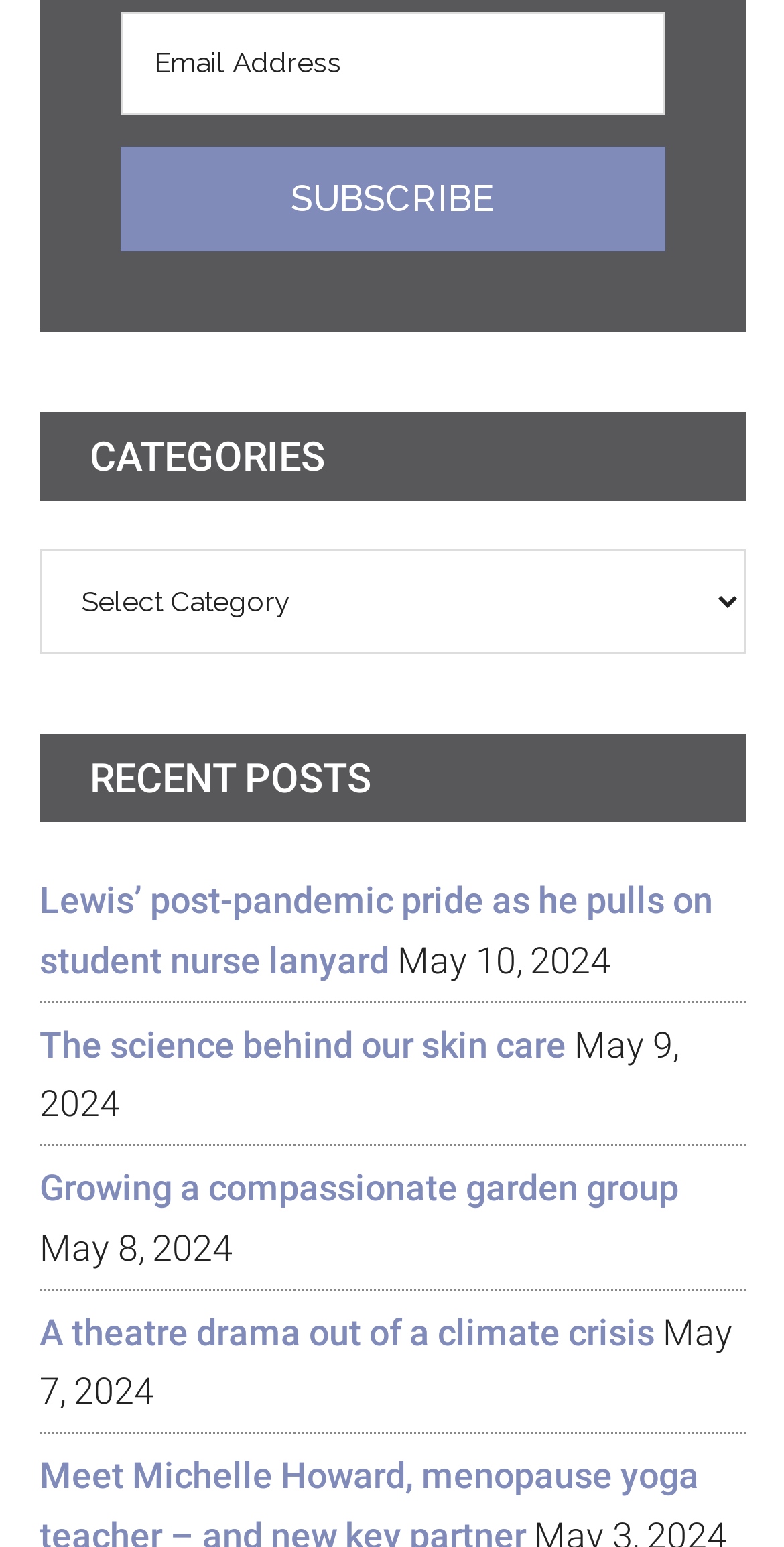How many recent posts are listed?
Please interpret the details in the image and answer the question thoroughly.

There are four recent posts listed, each with a title, date, and link, indicating that the webpage is a blog or news website.